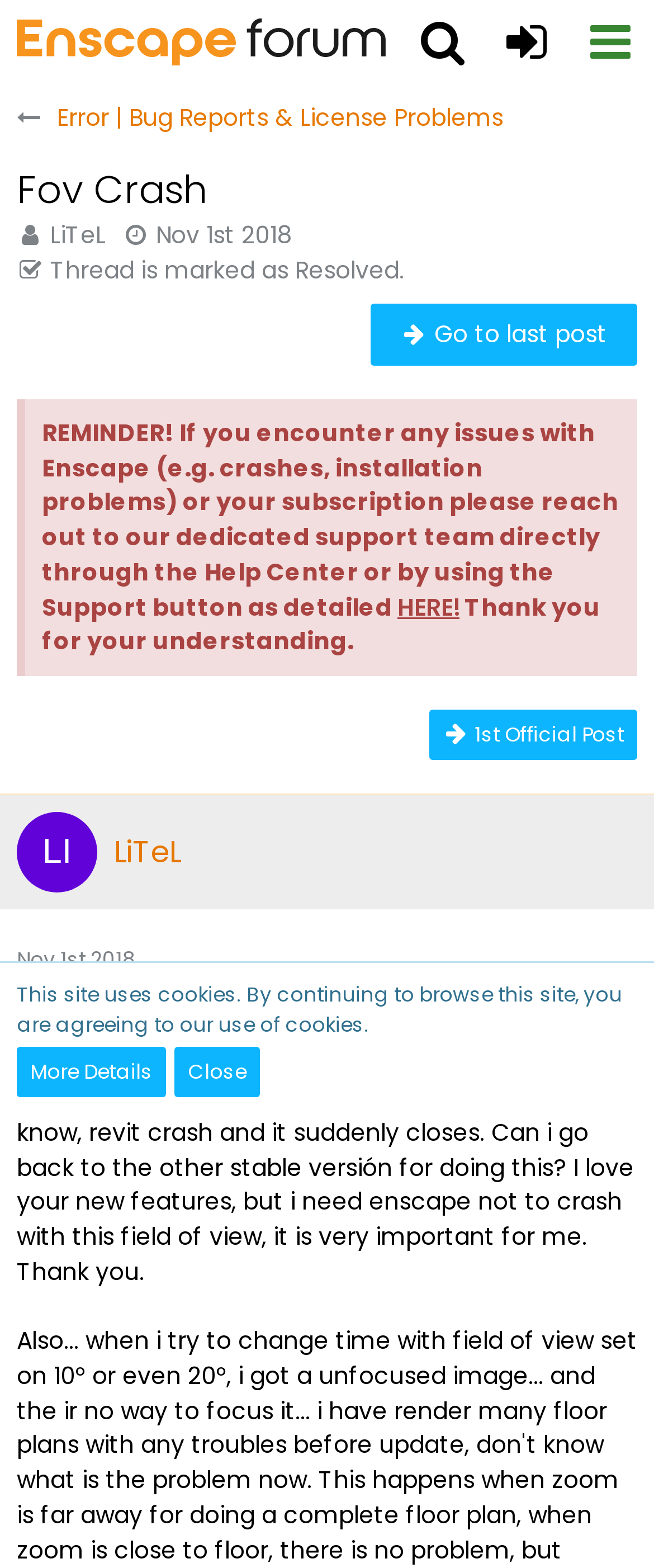Answer the following query concisely with a single word or phrase:
What is the user's request?

To go back to a stable version